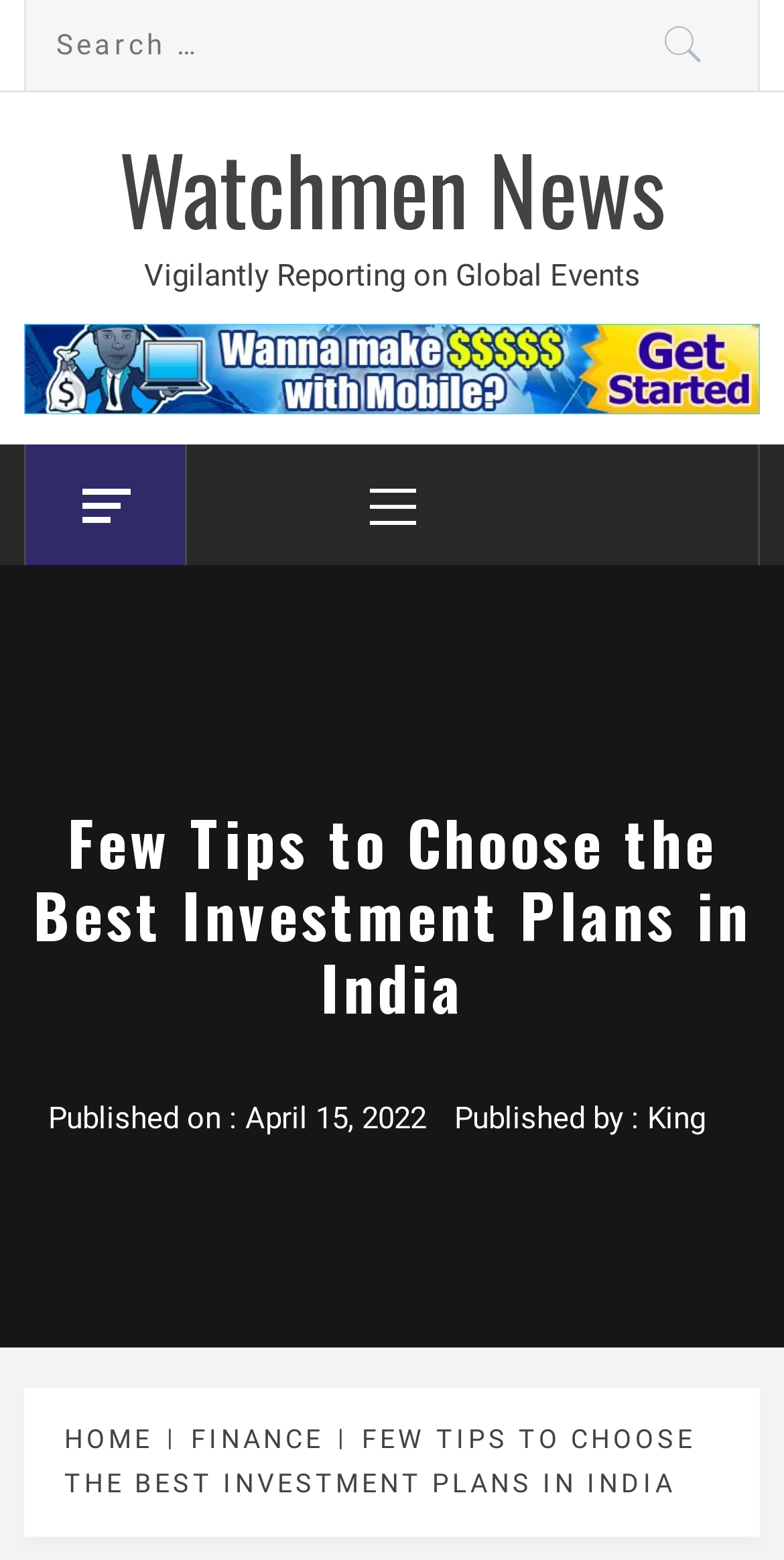Extract the heading text from the webpage.

Few Tips to Choose the Best Investment Plans in India